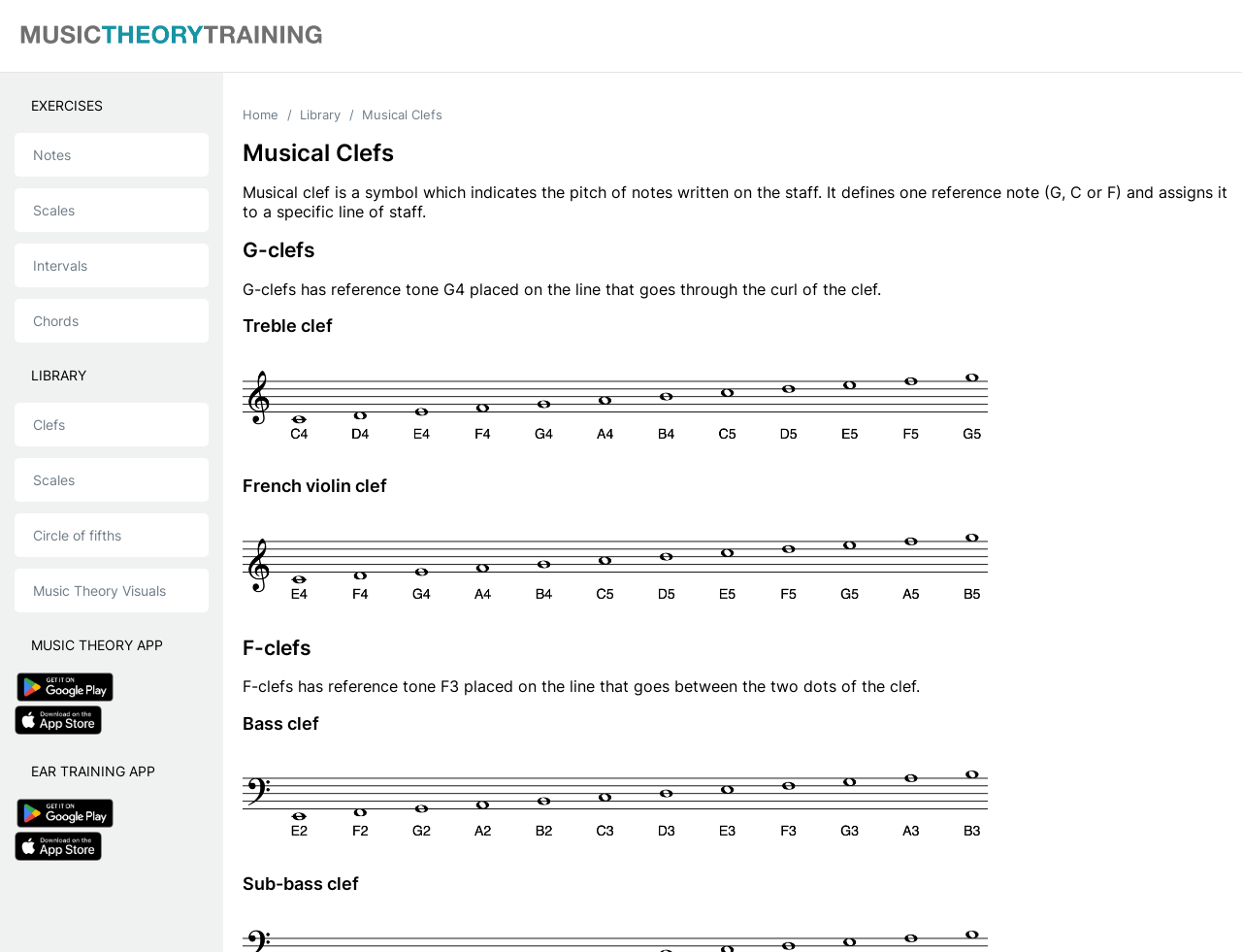Find the bounding box coordinates for the element that must be clicked to complete the instruction: "Click on the 'Library' link". The coordinates should be four float numbers between 0 and 1, indicated as [left, top, right, bottom].

[0.241, 0.113, 0.274, 0.128]